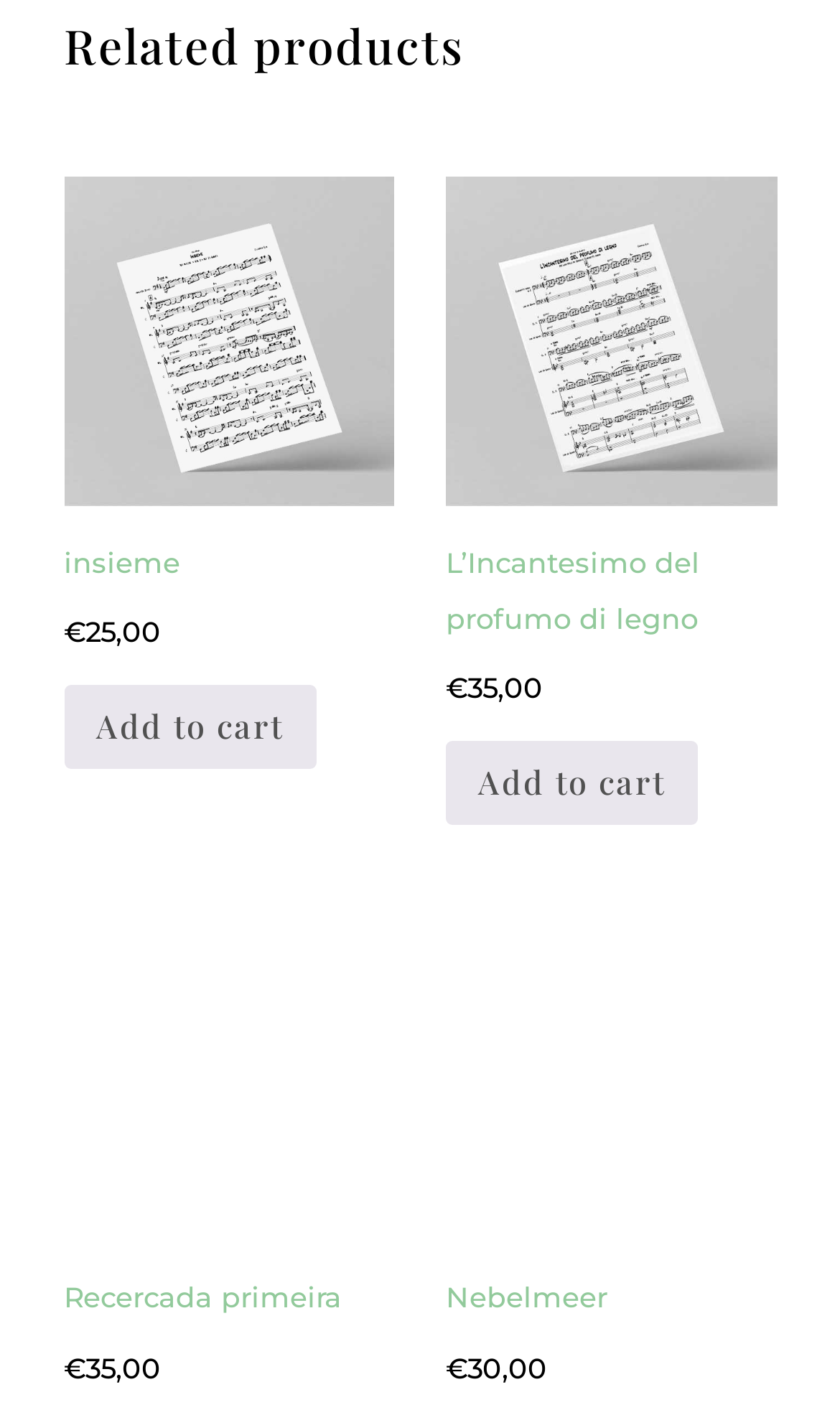Using details from the image, please answer the following question comprehensively:
How many products are listed on this page?

I counted the number of link elements with product names and prices, and found that there are four products listed on this page.